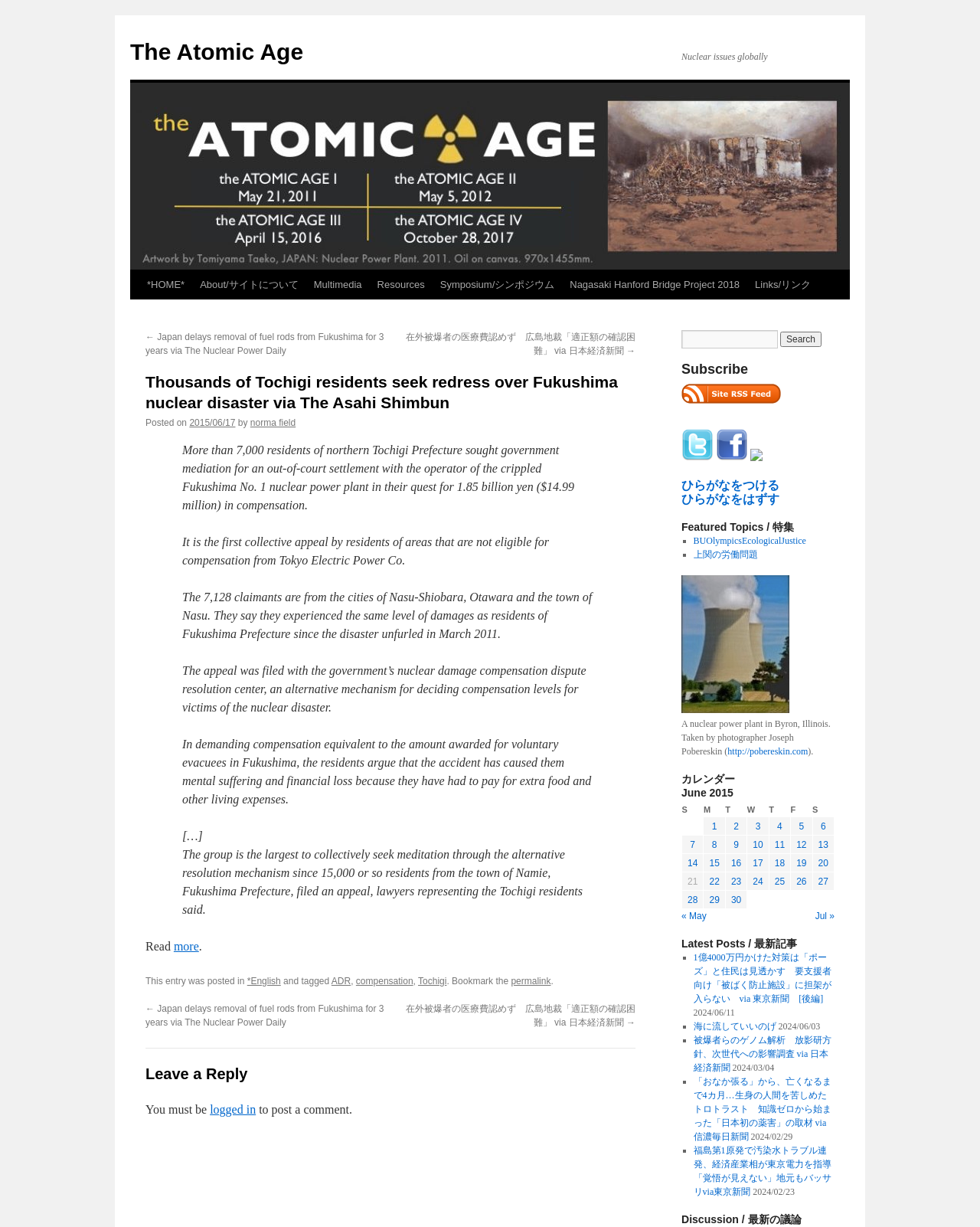Identify the primary heading of the webpage and provide its text.

Thousands of Tochigi residents seek redress over Fukushima nuclear disaster via The Asahi Shimbun